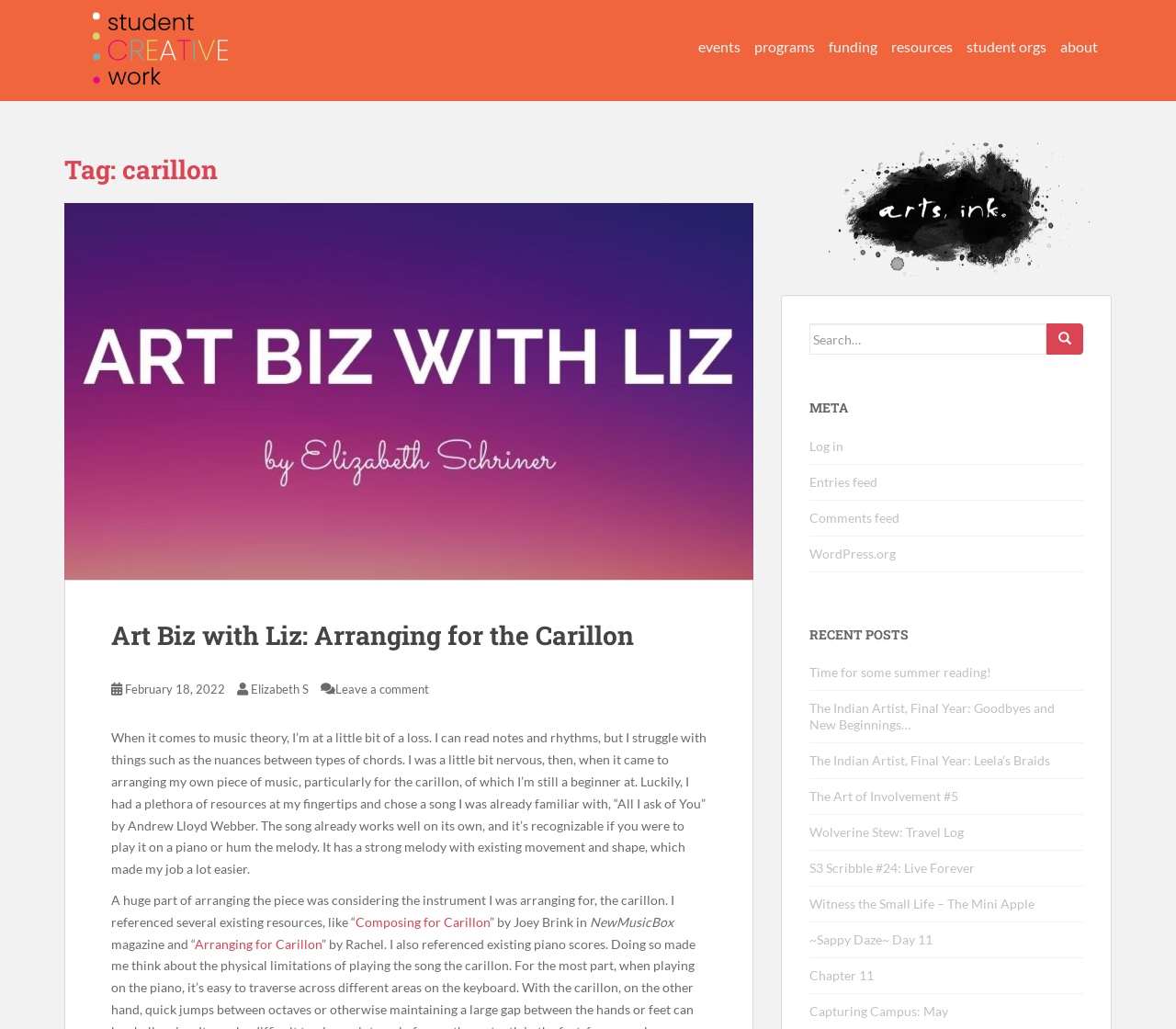What is the name of the song being arranged?
Based on the screenshot, provide a one-word or short-phrase response.

All I ask of You